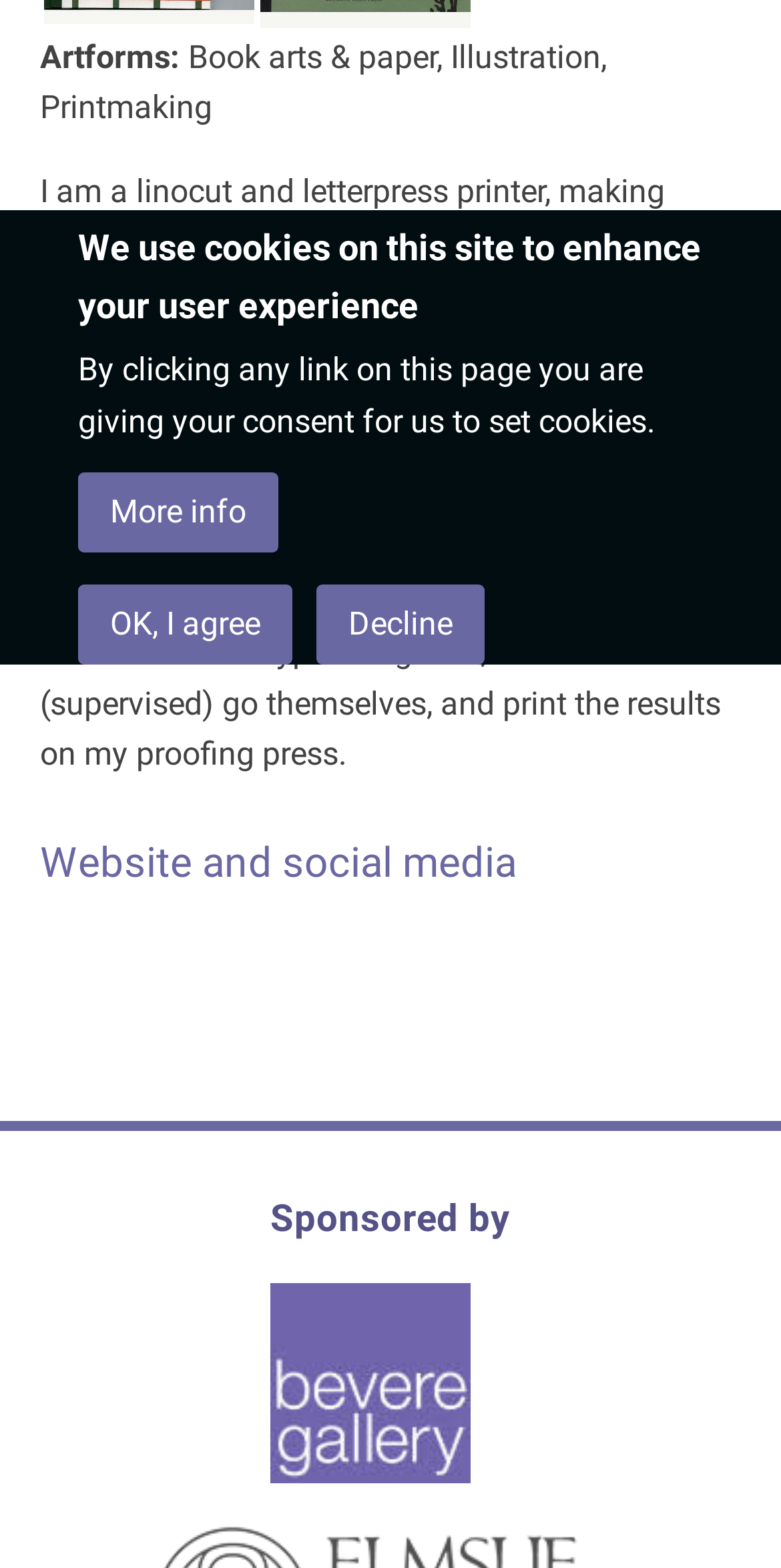Find the bounding box of the UI element described as: "Decline". The bounding box coordinates should be given as four float values between 0 and 1, i.e., [left, top, right, bottom].

[0.405, 0.373, 0.621, 0.424]